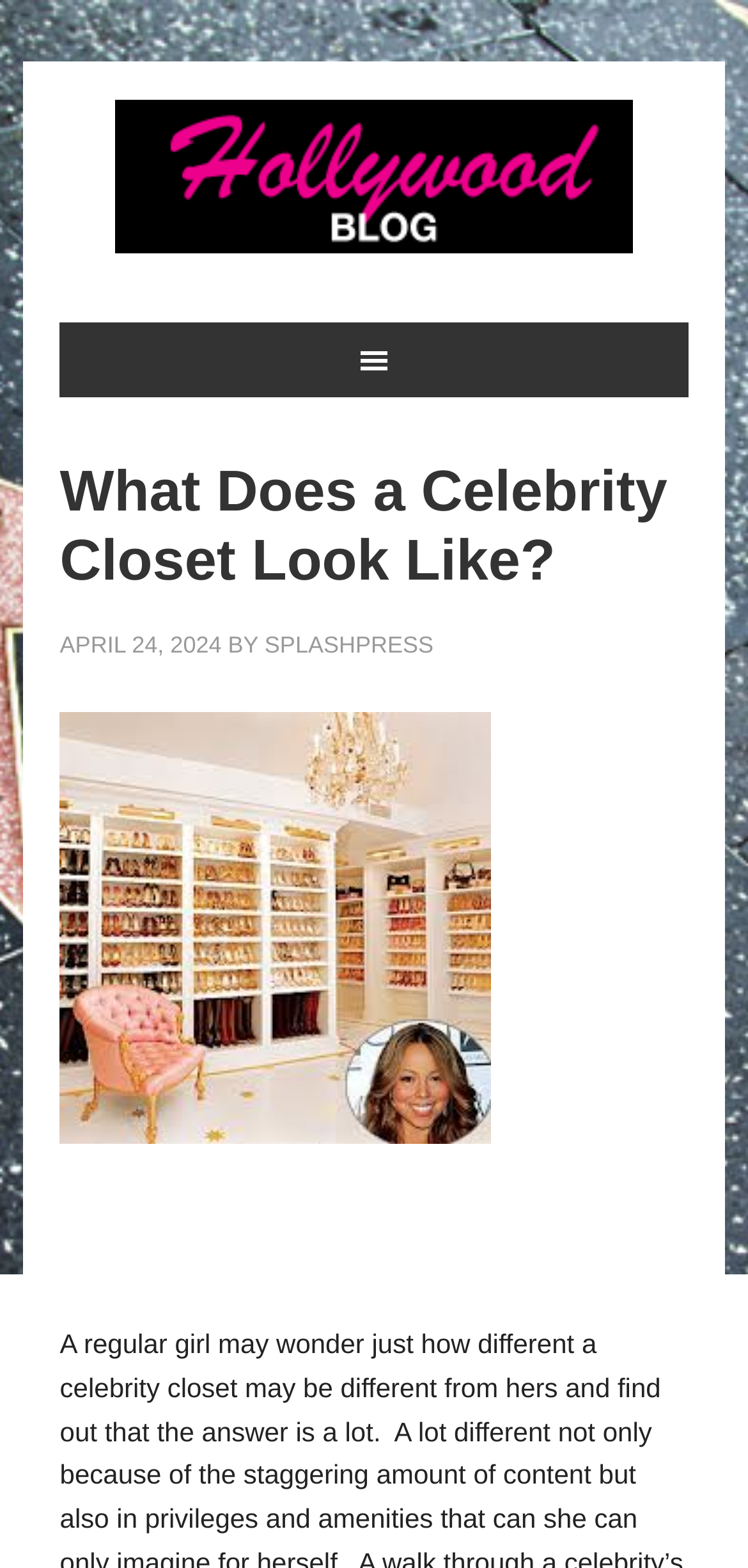Predict the bounding box of the UI element based on the description: "SplashPress". The coordinates should be four float numbers between 0 and 1, formatted as [left, top, right, bottom].

[0.354, 0.403, 0.579, 0.42]